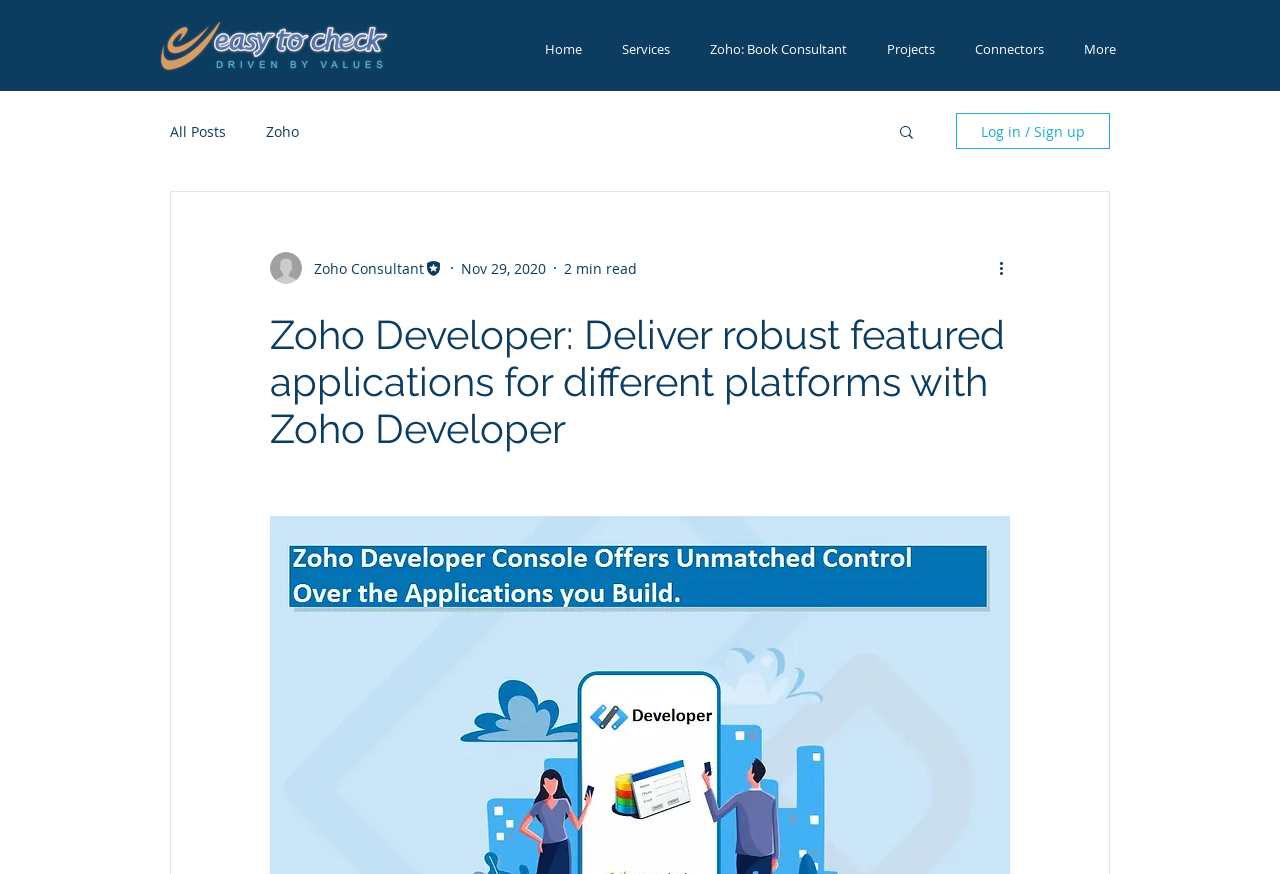Please answer the following question using a single word or phrase: 
What is the role of the person in the writer's picture?

Zoho Consultant